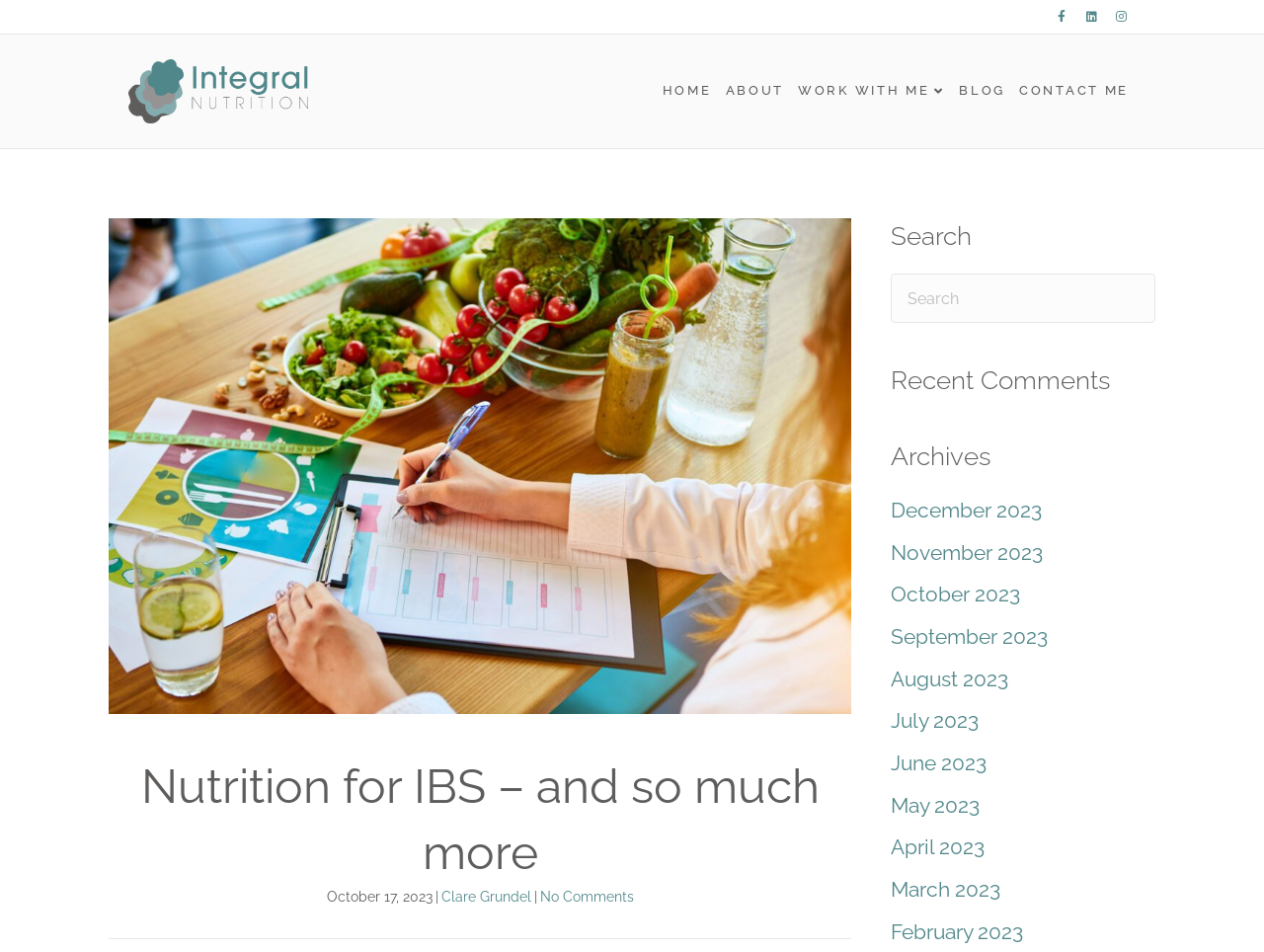Provide the bounding box coordinates in the format (top-left x, top-left y, bottom-right x, bottom-right y). All values are floating point numbers between 0 and 1. Determine the bounding box coordinate of the UI element described as: aria-label="Search" name="s" placeholder="Search"

[0.705, 0.288, 0.914, 0.34]